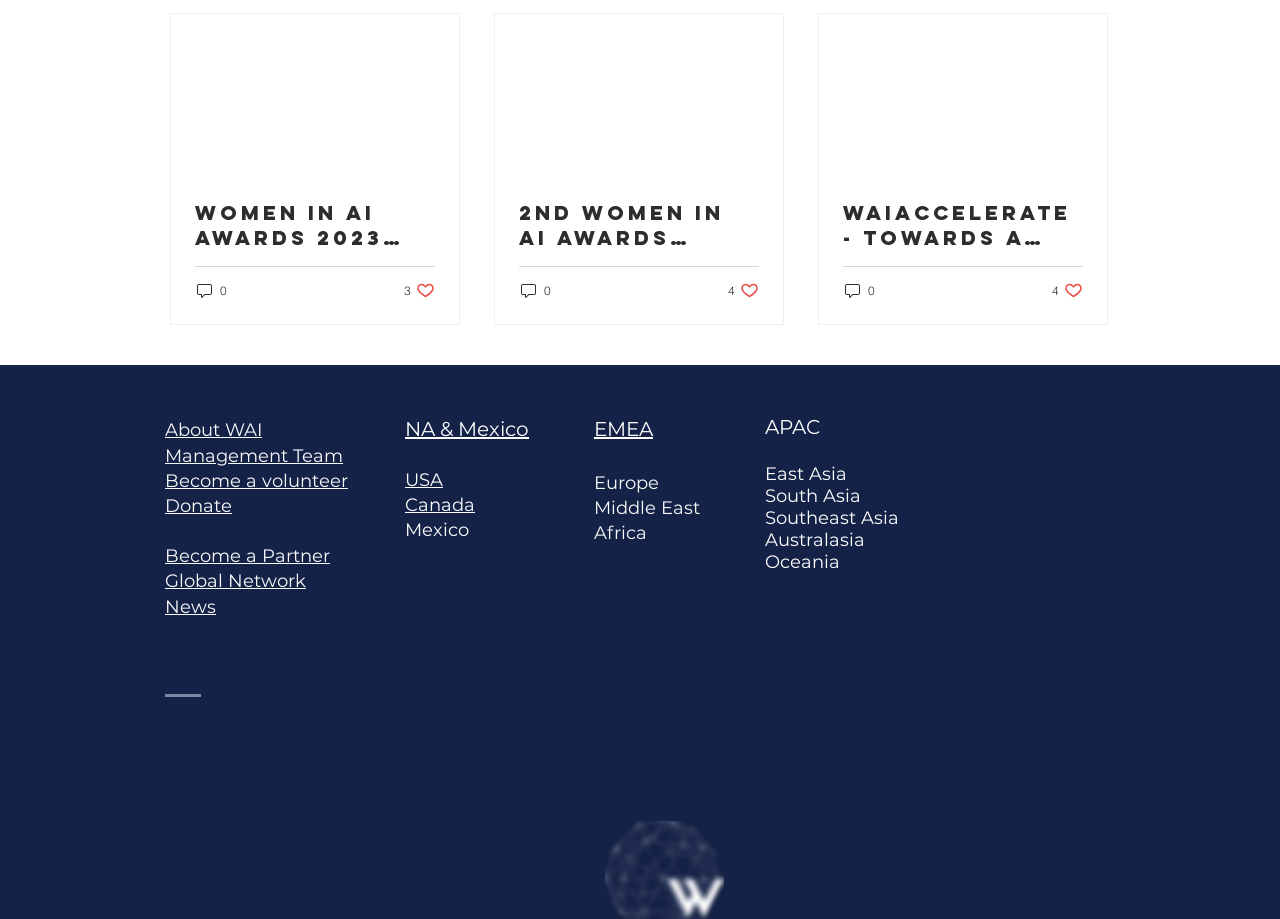Determine the bounding box coordinates of the clickable region to carry out the instruction: "Click on the 'Women in AI Awards 2023 North America Application for Nominations Now Open!' link".

[0.152, 0.217, 0.34, 0.271]